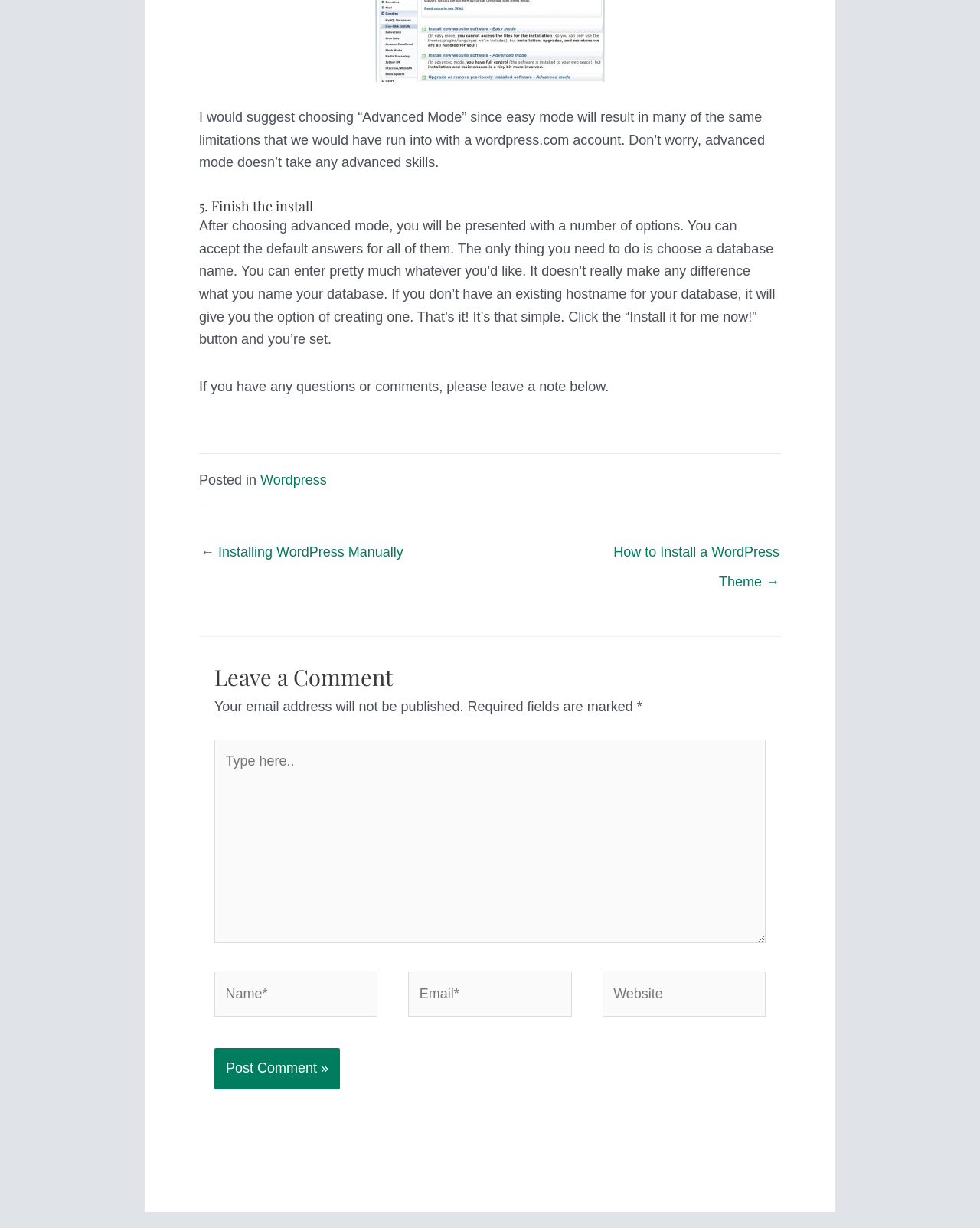Find the bounding box of the UI element described as follows: "name="submit" value="Post Comment »"".

[0.219, 0.854, 0.347, 0.887]